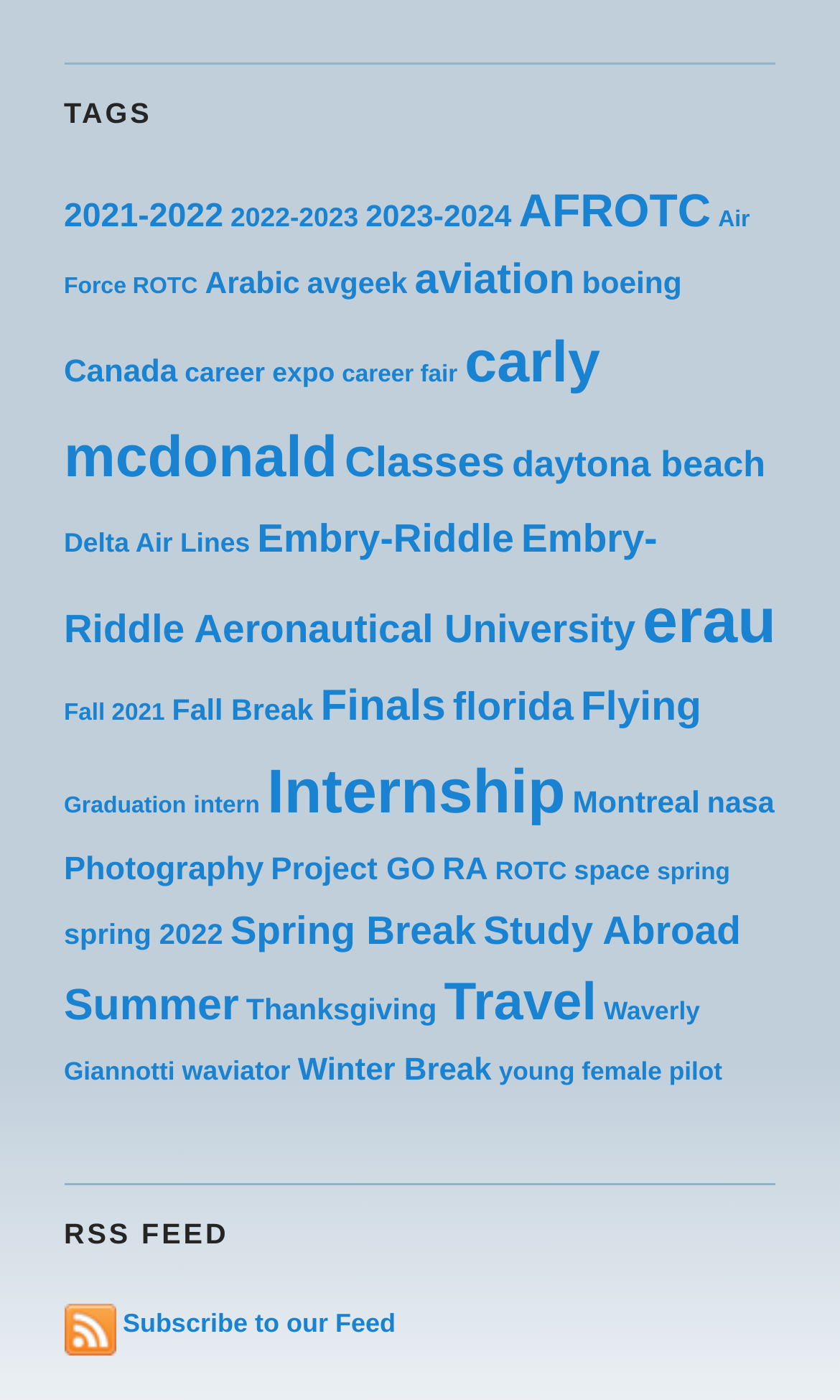Could you provide the bounding box coordinates for the portion of the screen to click to complete this instruction: "Explore the 'Travel' category"?

[0.529, 0.696, 0.71, 0.738]